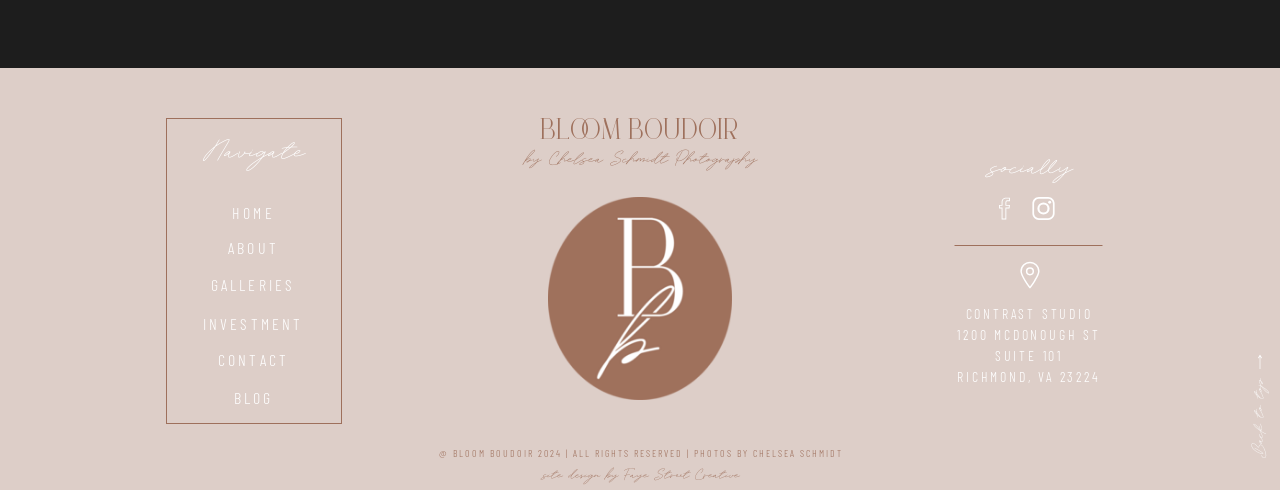What is the address of the studio?
Provide a detailed answer to the question, using the image to inform your response.

The address of the studio can be found in the heading 'CONTRAST STUDIO 1200 MCDONOUGH ST SUITE 101 RICHMOND, VA 23224' which is located below the main heading 'Bloom Boudoir'.